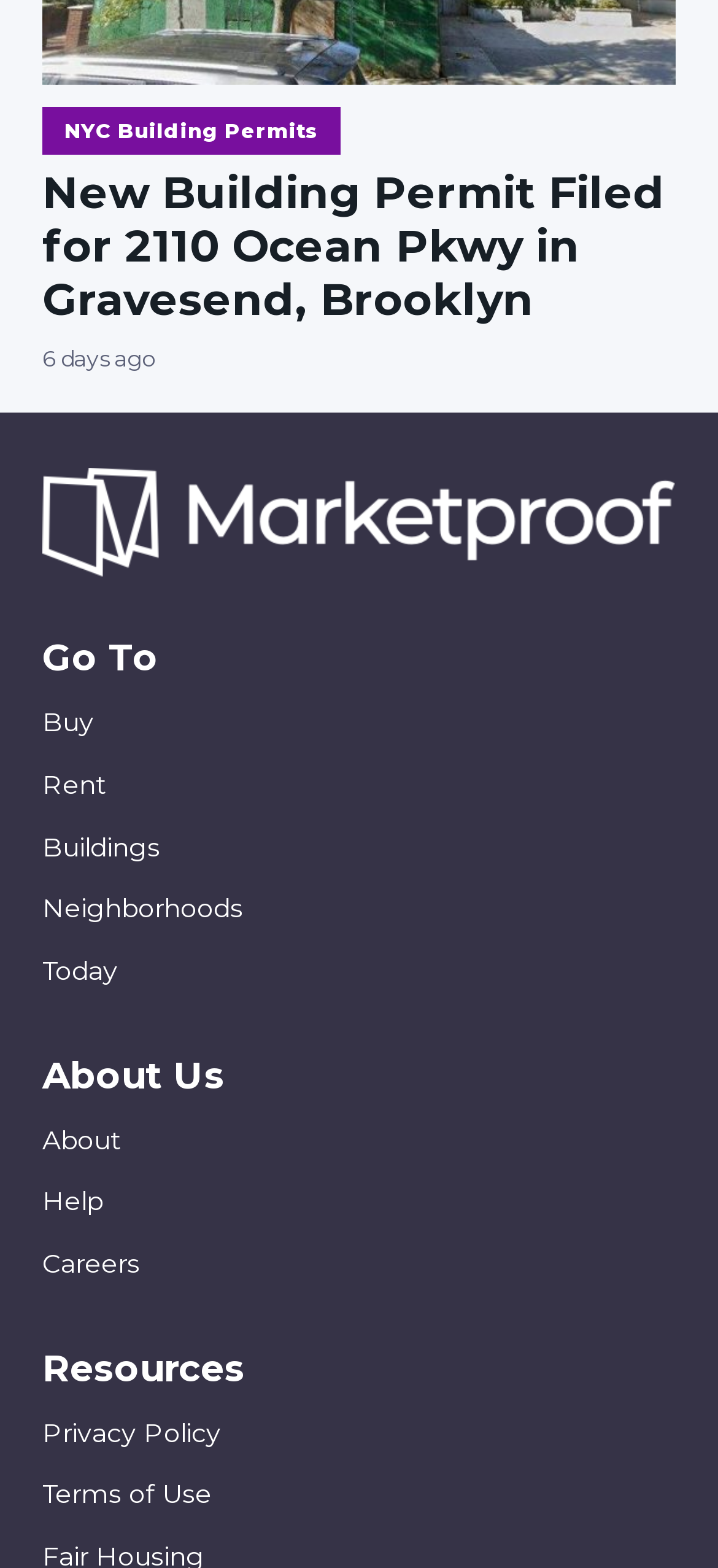What type of information can be found in the 'Resources' section?
Look at the image and answer with only one word or phrase.

Privacy Policy, Terms of Use